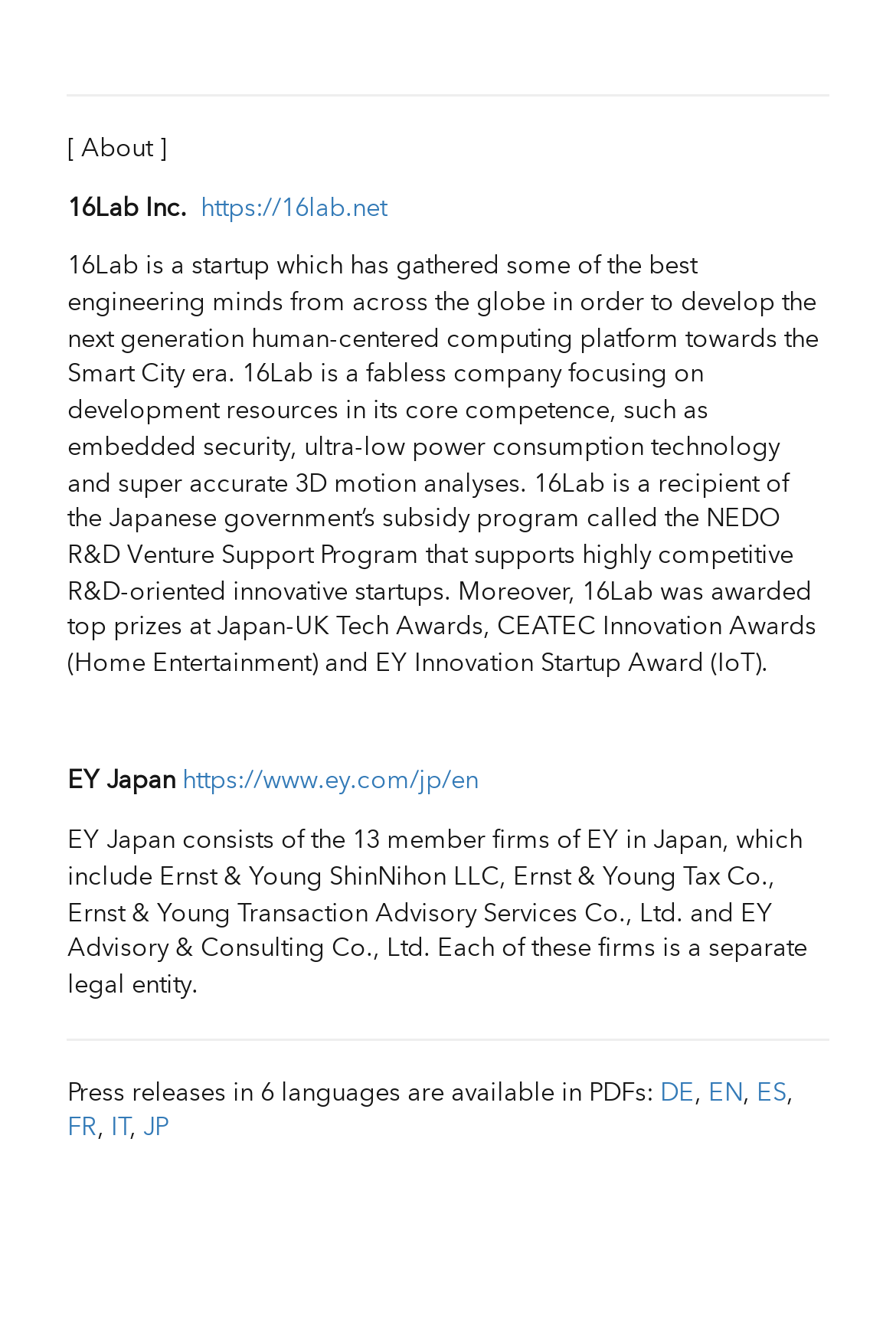Can you find the bounding box coordinates for the element that needs to be clicked to execute this instruction: "visit 16Lab website"? The coordinates should be given as four float numbers between 0 and 1, i.e., [left, top, right, bottom].

[0.216, 0.144, 0.431, 0.166]